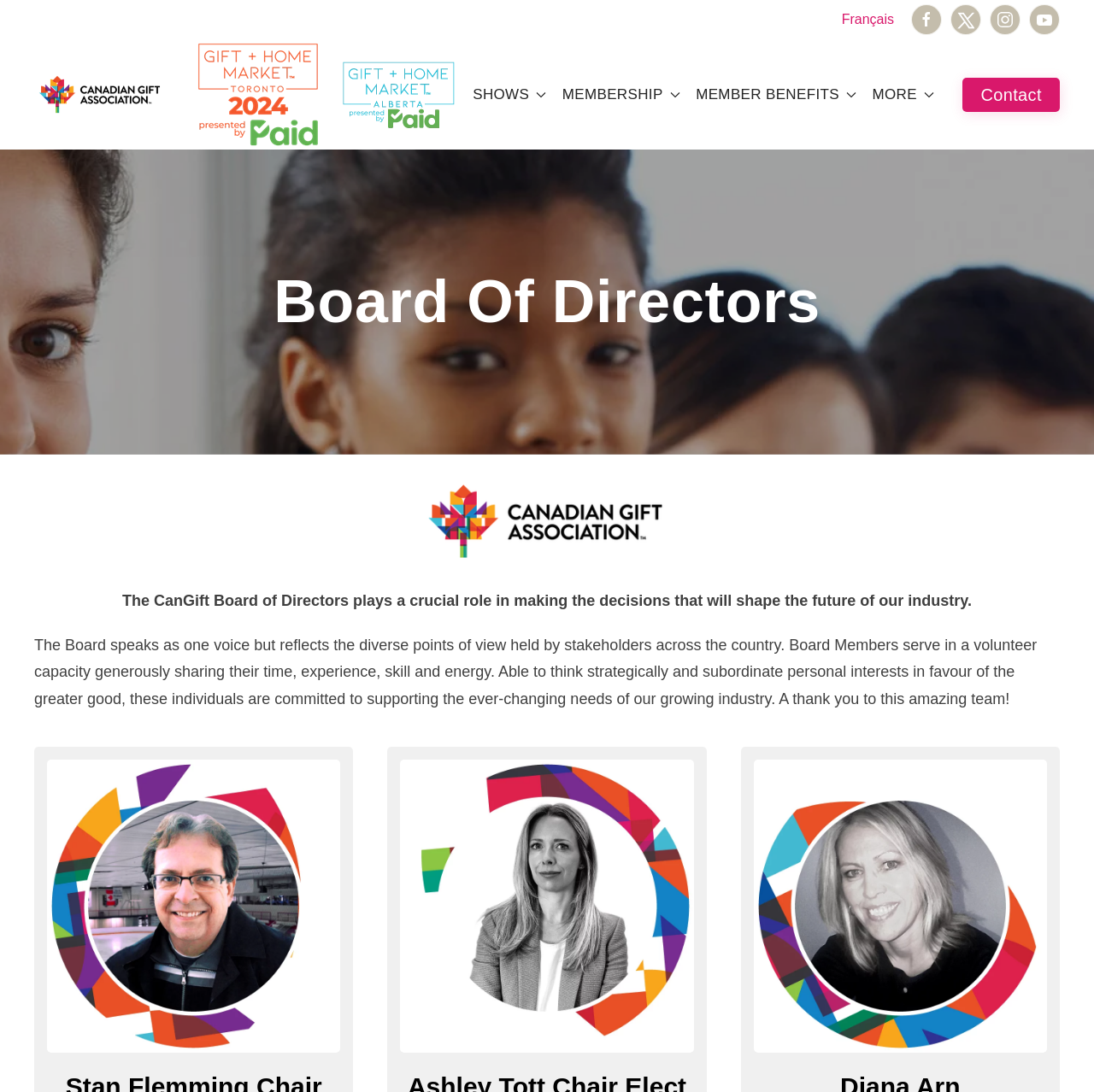Locate the heading on the webpage and return its text.

Board Of Directors